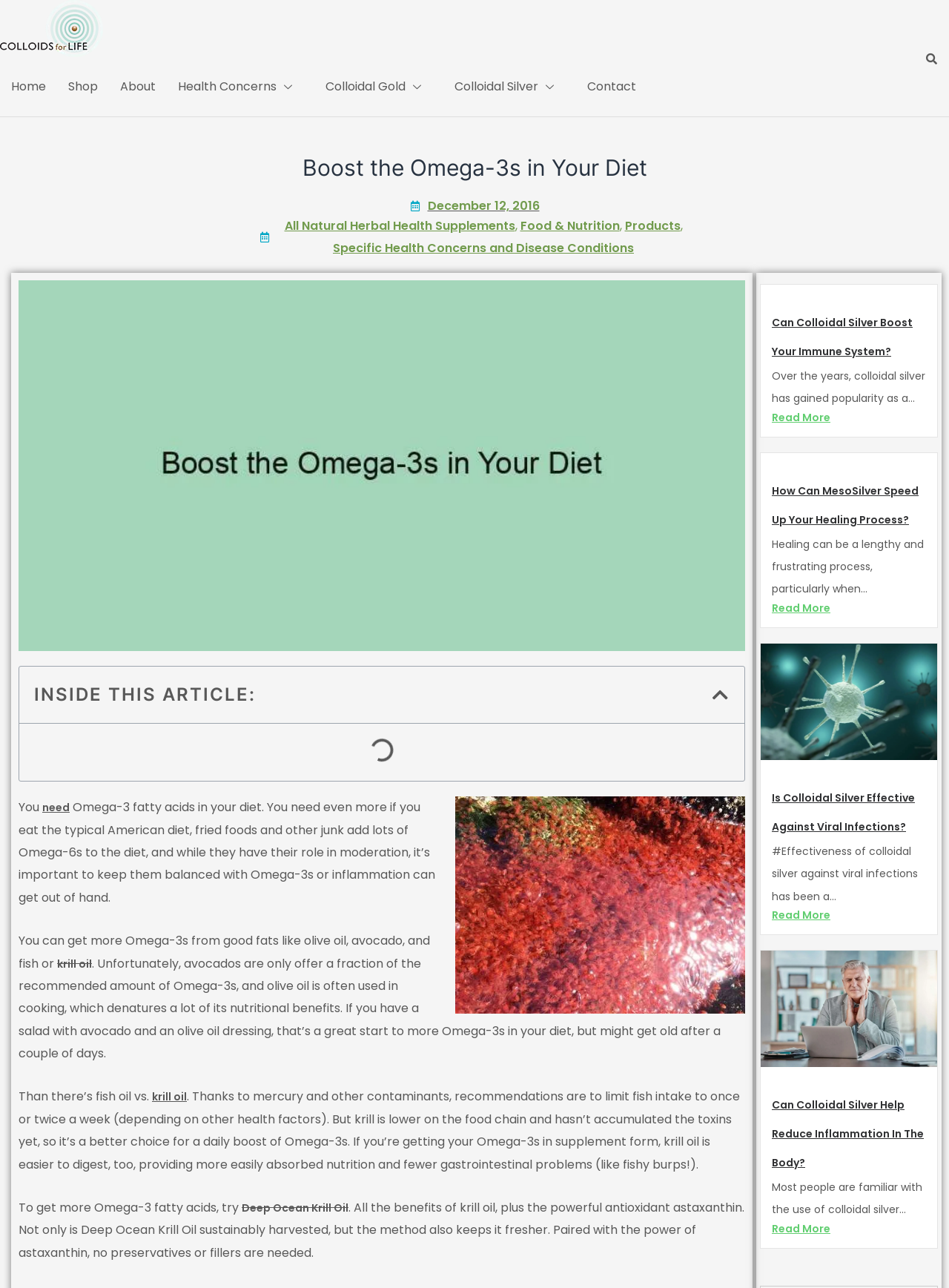How many images are there in the articles?
Please answer the question with a single word or phrase, referencing the image.

3